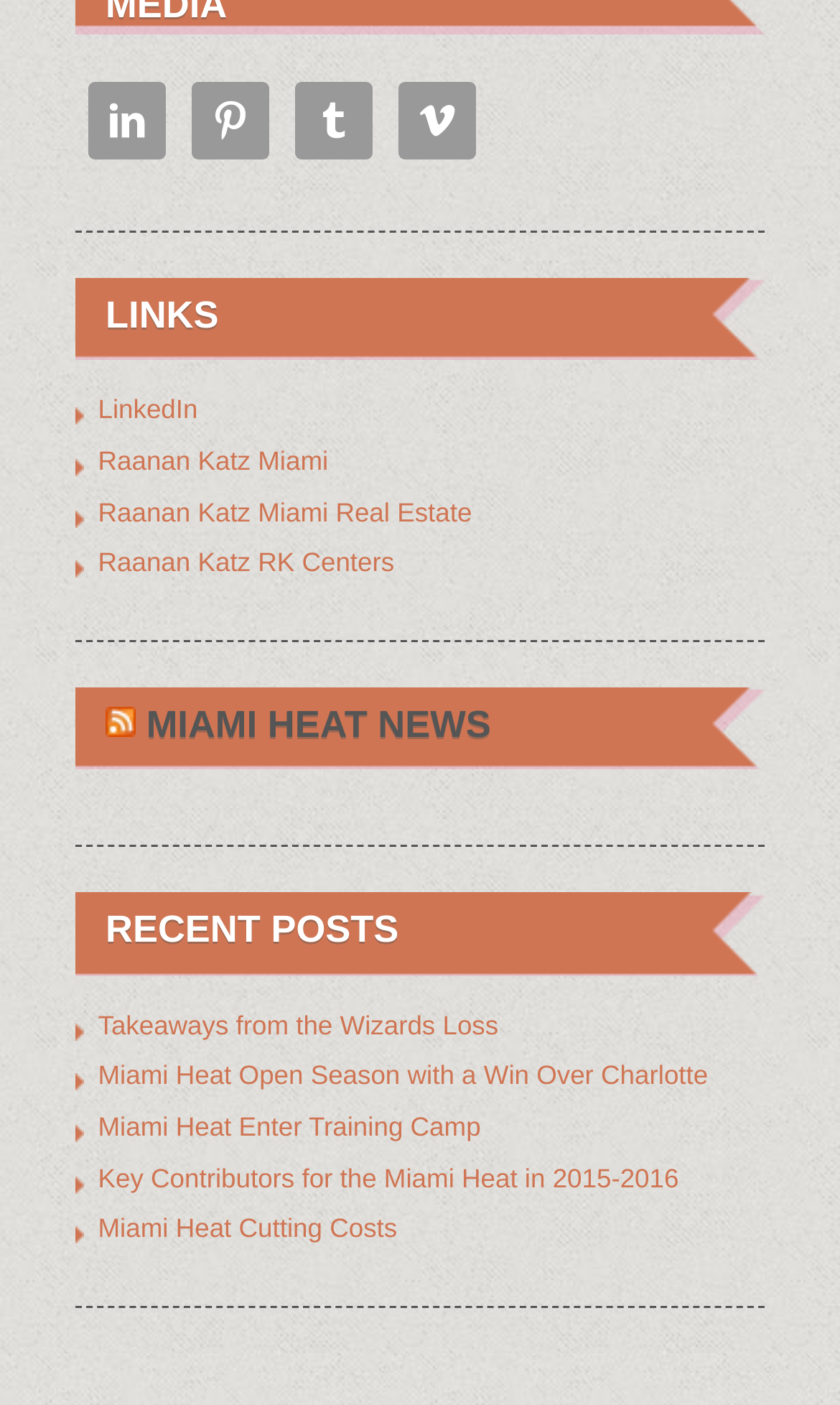Please locate the bounding box coordinates of the element that should be clicked to achieve the given instruction: "Check Miami Heat Enter Training Camp".

[0.117, 0.792, 0.572, 0.813]